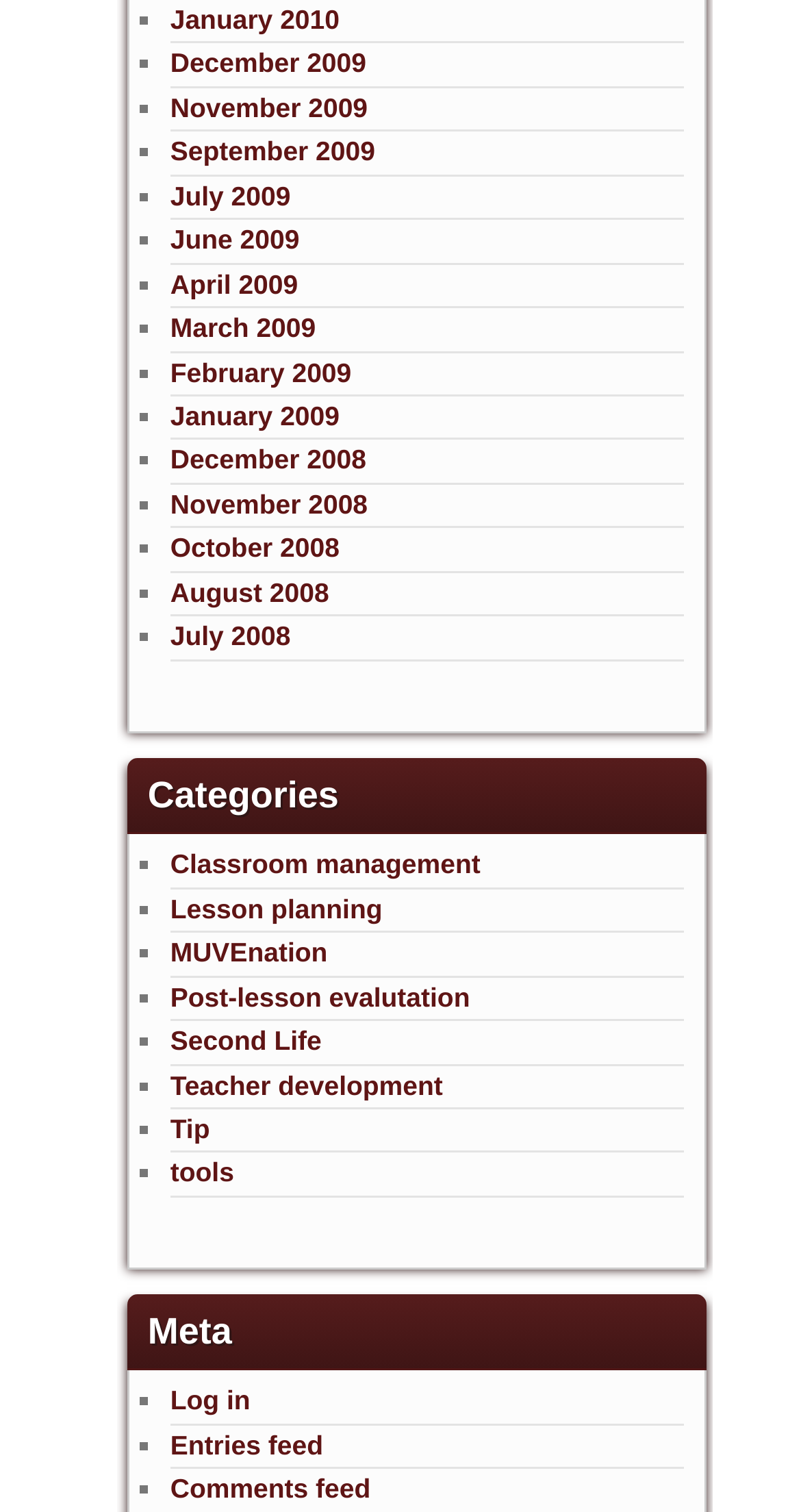Please find and report the bounding box coordinates of the element to click in order to perform the following action: "Browse Classroom management category". The coordinates should be expressed as four float numbers between 0 and 1, in the format [left, top, right, bottom].

[0.213, 0.561, 0.6, 0.582]